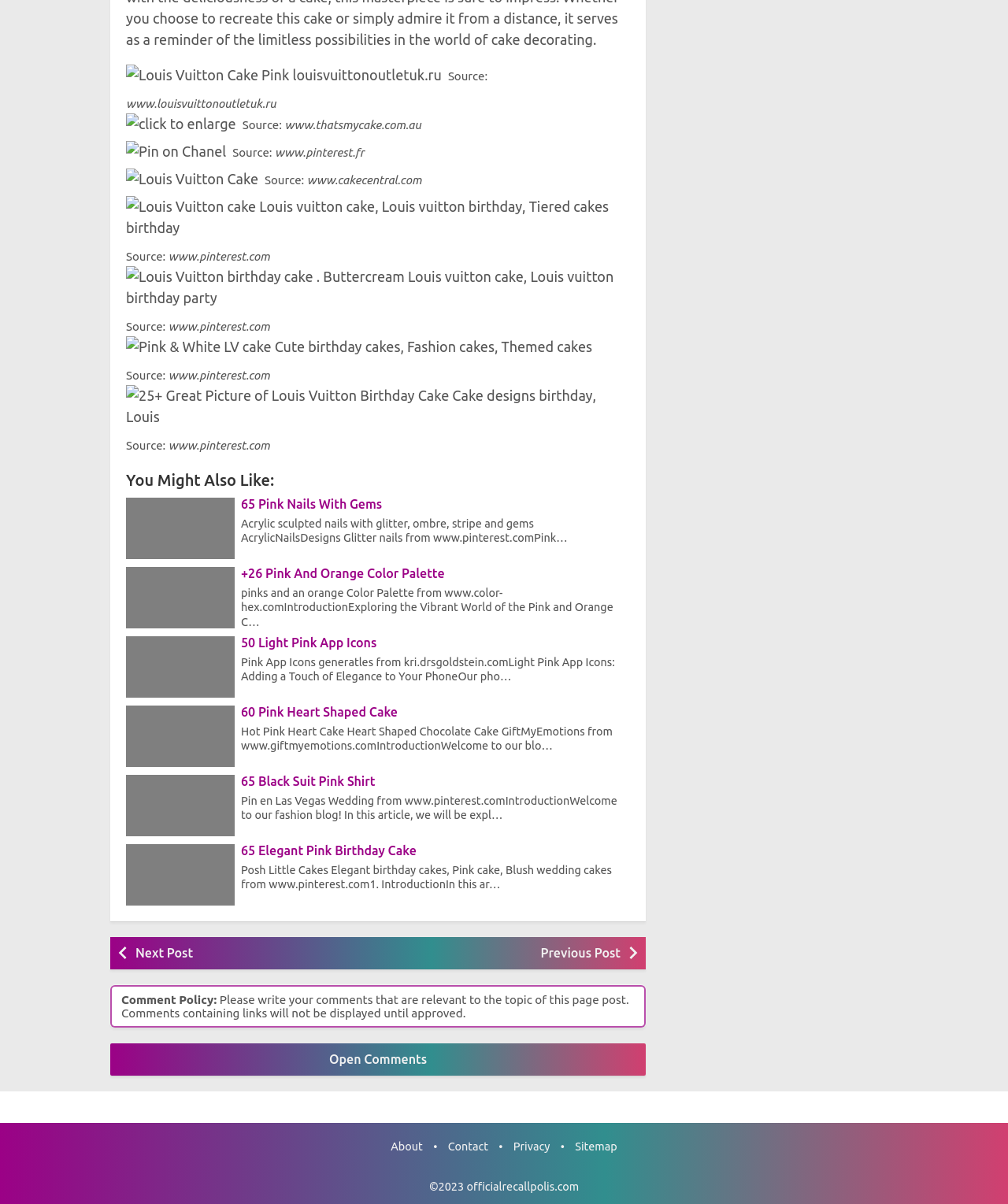Given the description Sitemap, predict the bounding box coordinates of the UI element. Ensure the coordinates are in the format (top-left x, top-left y, bottom-right x, bottom-right y) and all values are between 0 and 1.

[0.571, 0.947, 0.612, 0.957]